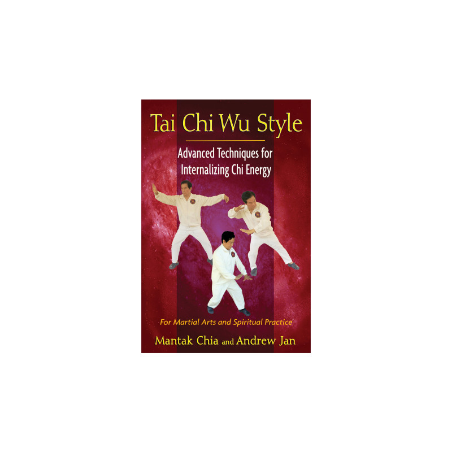How many figures are performing Tai Chi?
From the screenshot, provide a brief answer in one word or phrase.

Three